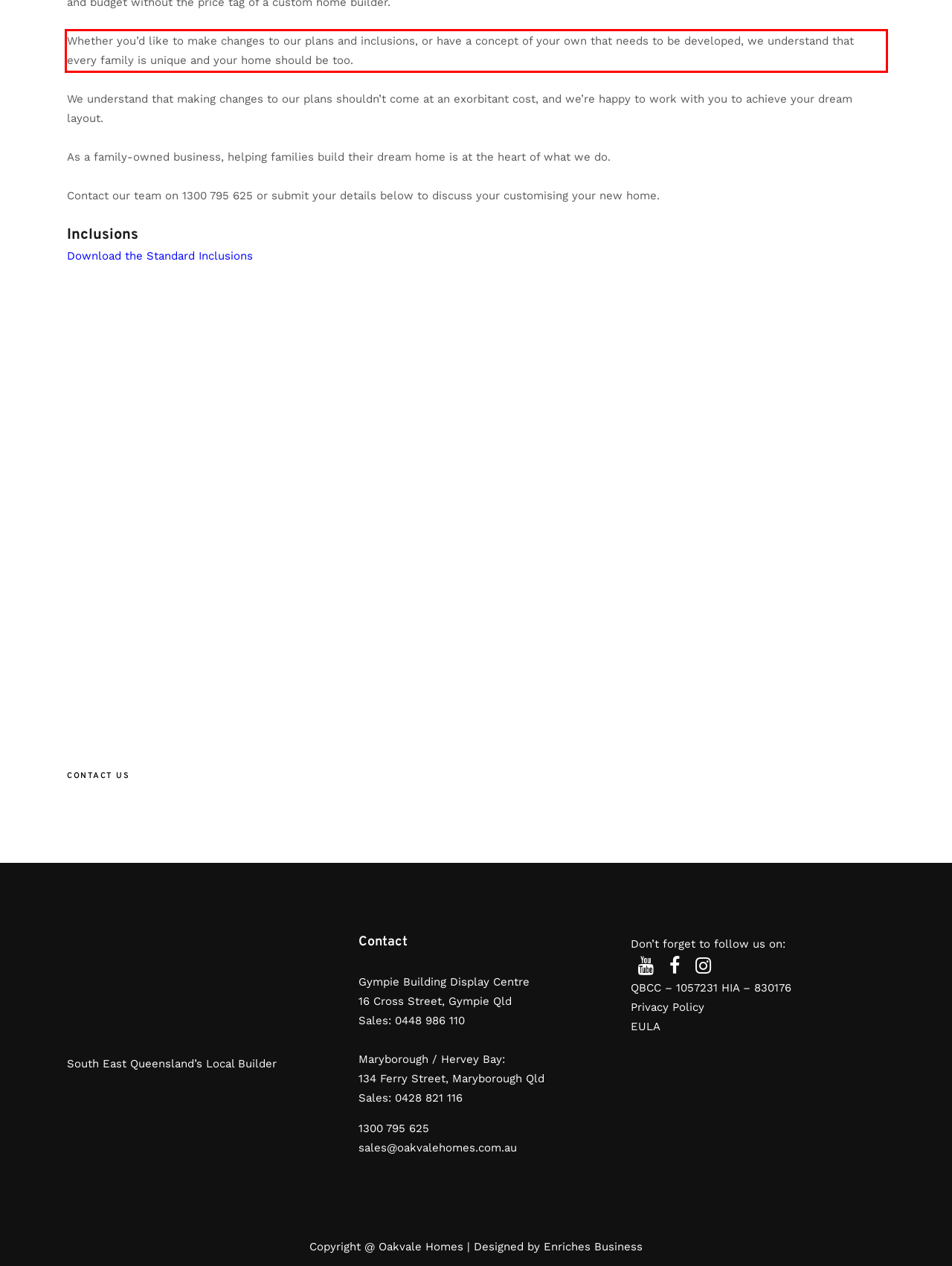Given a screenshot of a webpage with a red bounding box, extract the text content from the UI element inside the red bounding box.

Whether you’d like to make changes to our plans and inclusions, or have a concept of your own that needs to be developed, we understand that every family is unique and your home should be too.